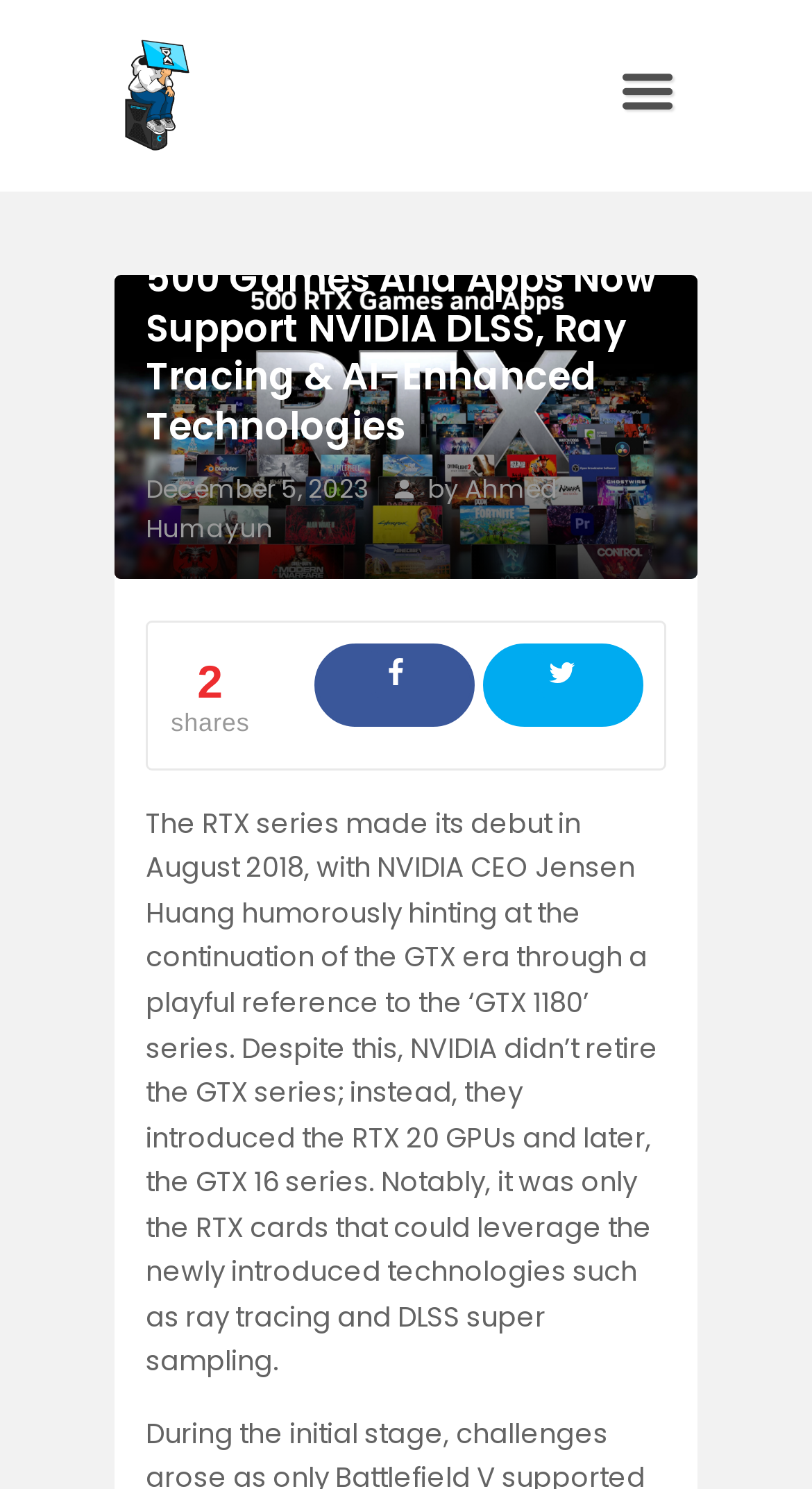Please give a one-word or short phrase response to the following question: 
What is the name of the image above the main heading?

NVIDIA RTX 500 HERO